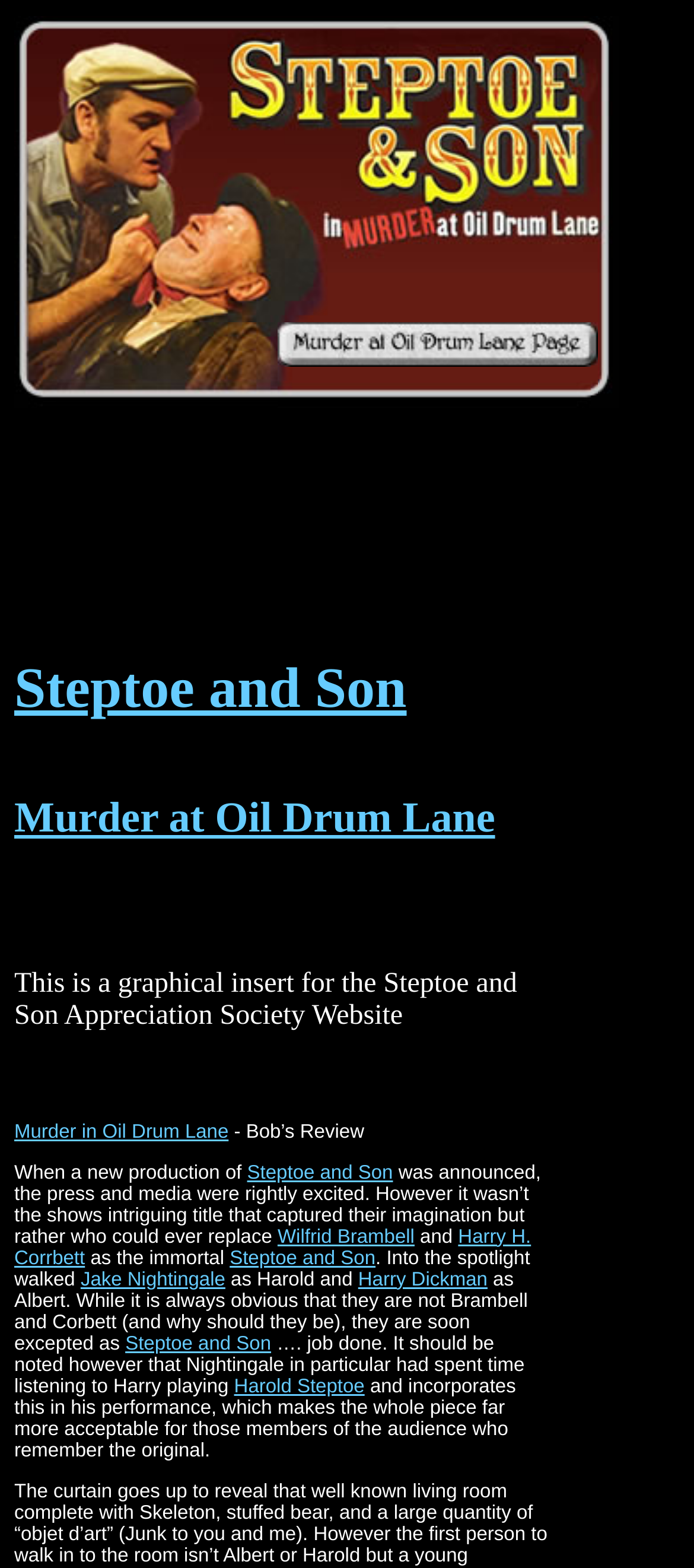Please locate the bounding box coordinates of the element that should be clicked to complete the given instruction: "Click on the link to Steptoe and Son".

[0.021, 0.418, 0.586, 0.459]